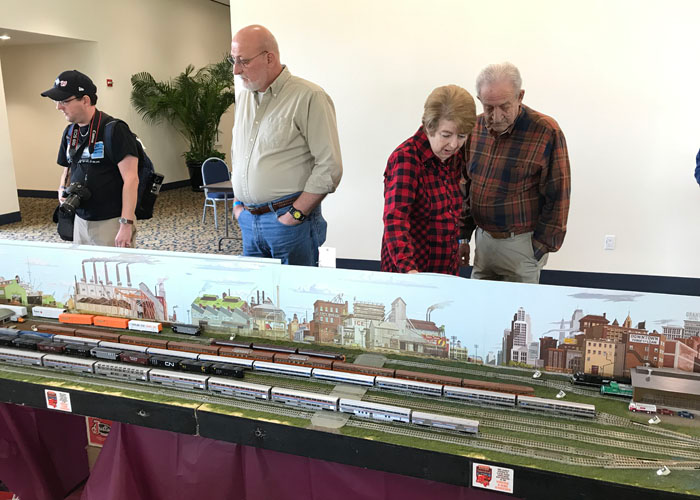How many people are engaged with the train setup?
Please answer using one word or phrase, based on the screenshot.

Three